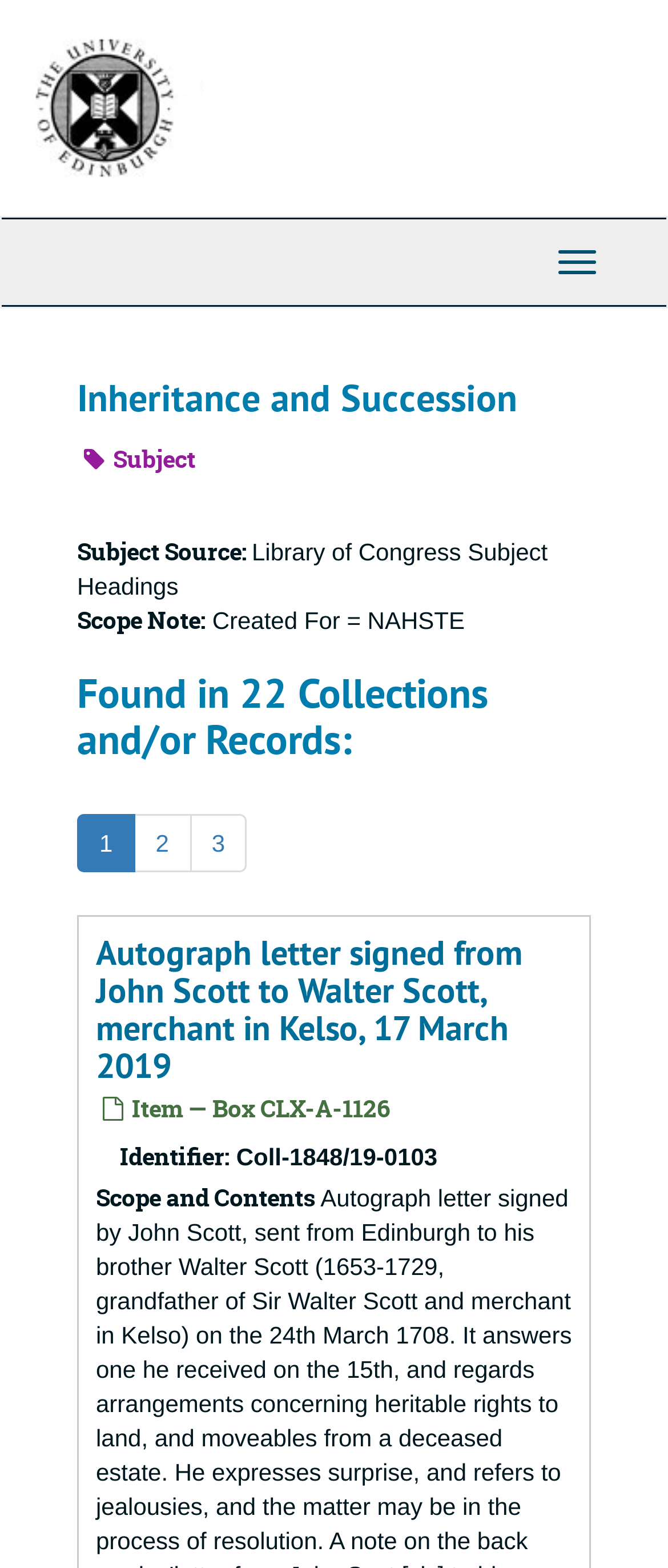What is the scope of the item?
Please look at the screenshot and answer using one word or phrase.

Scope and Contents